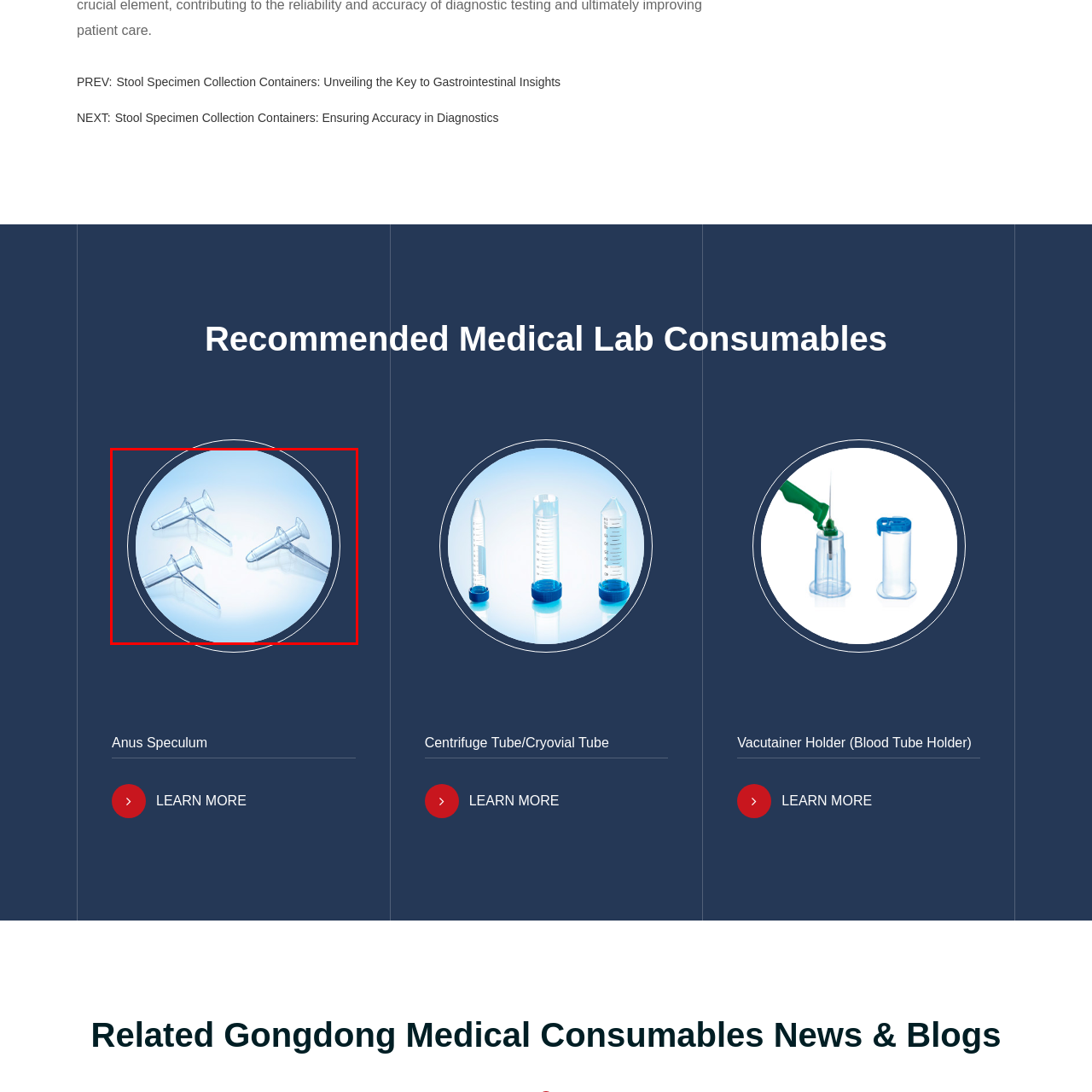How many speculums are depicted in the image?
Observe the section of the image outlined in red and answer concisely with a single word or phrase.

Three